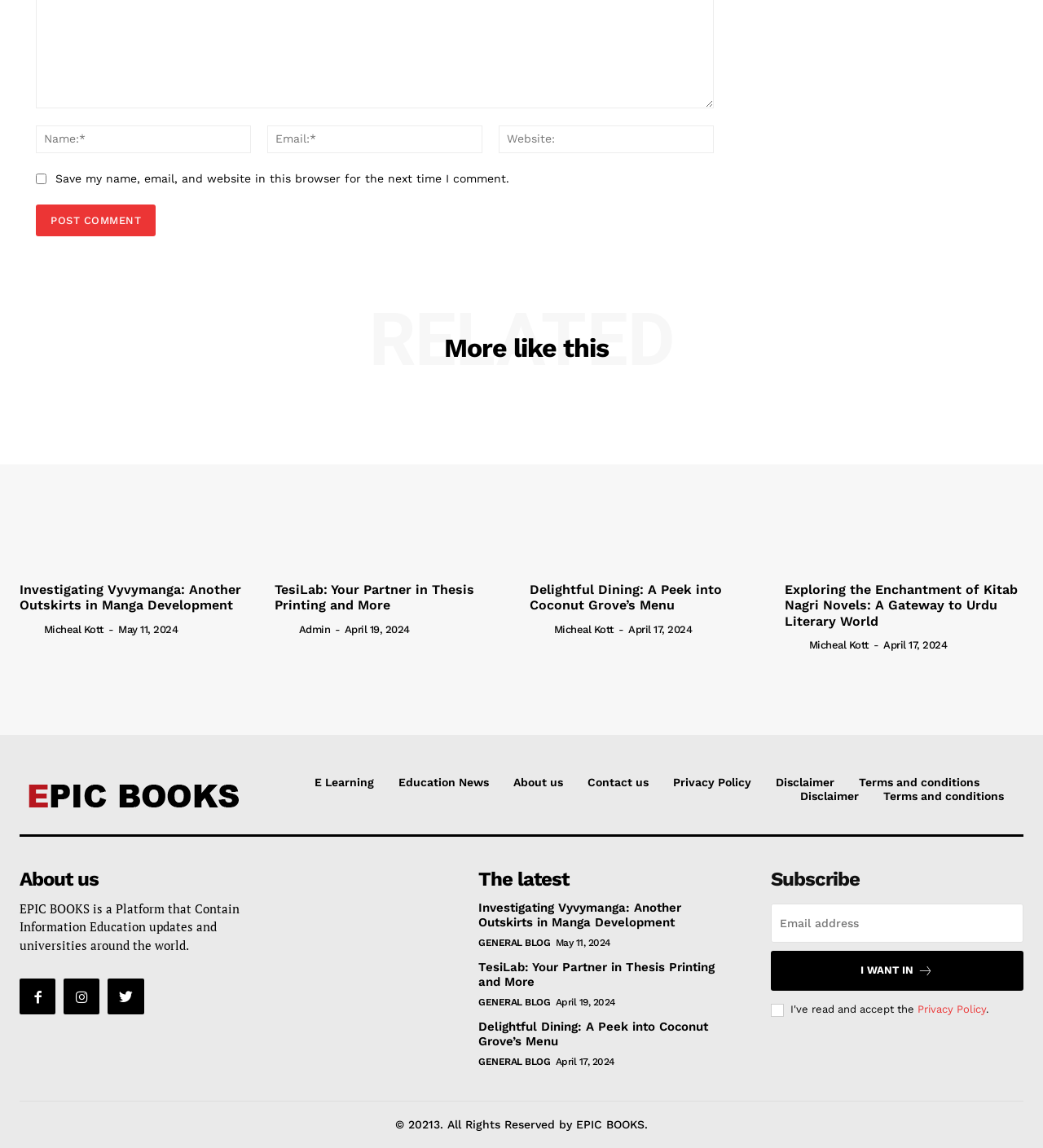Refer to the image and offer a detailed explanation in response to the question: How many links are there in the footer section?

I counted the number of links in the footer section starting from 'E Learning' to 'Terms and conditions' and found nine of them.